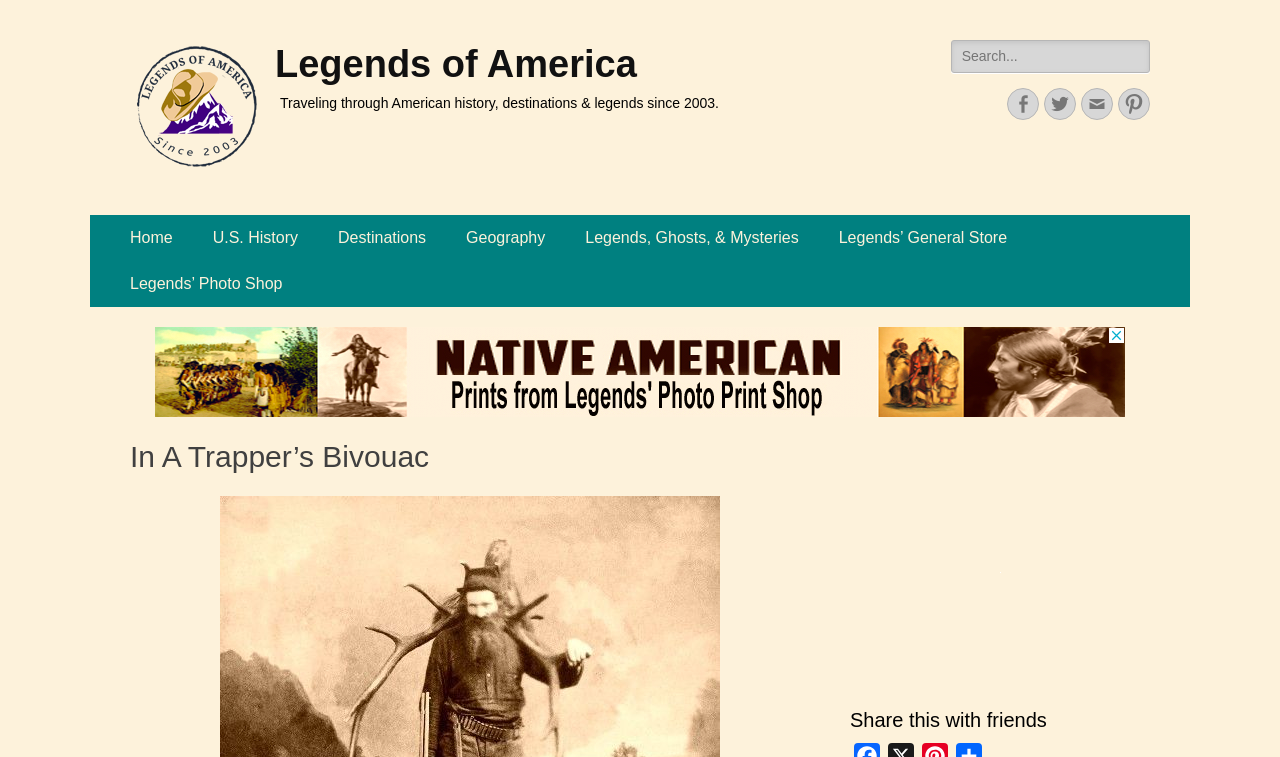Locate the bounding box coordinates of the element that should be clicked to fulfill the instruction: "Email to volunteer".

None